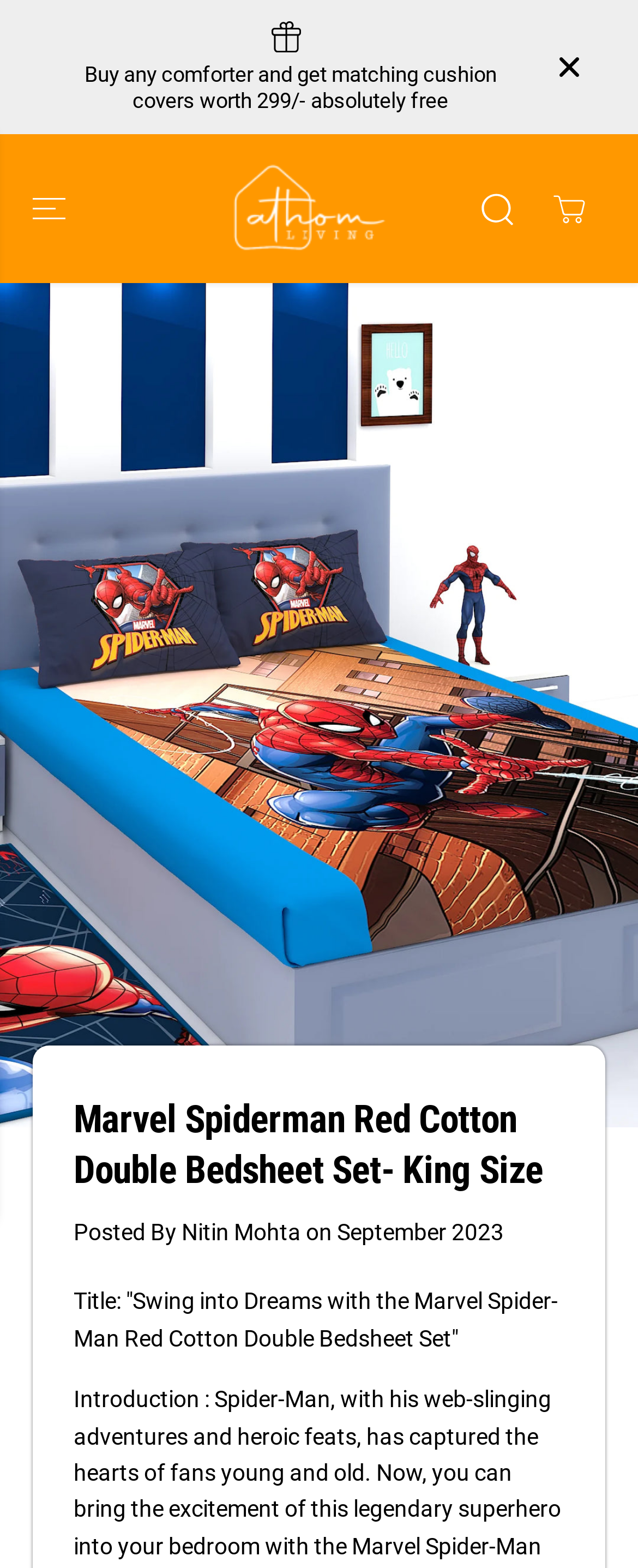Answer the following query with a single word or phrase:
What is the offer on comforter purchase?

Free matching cushion covers